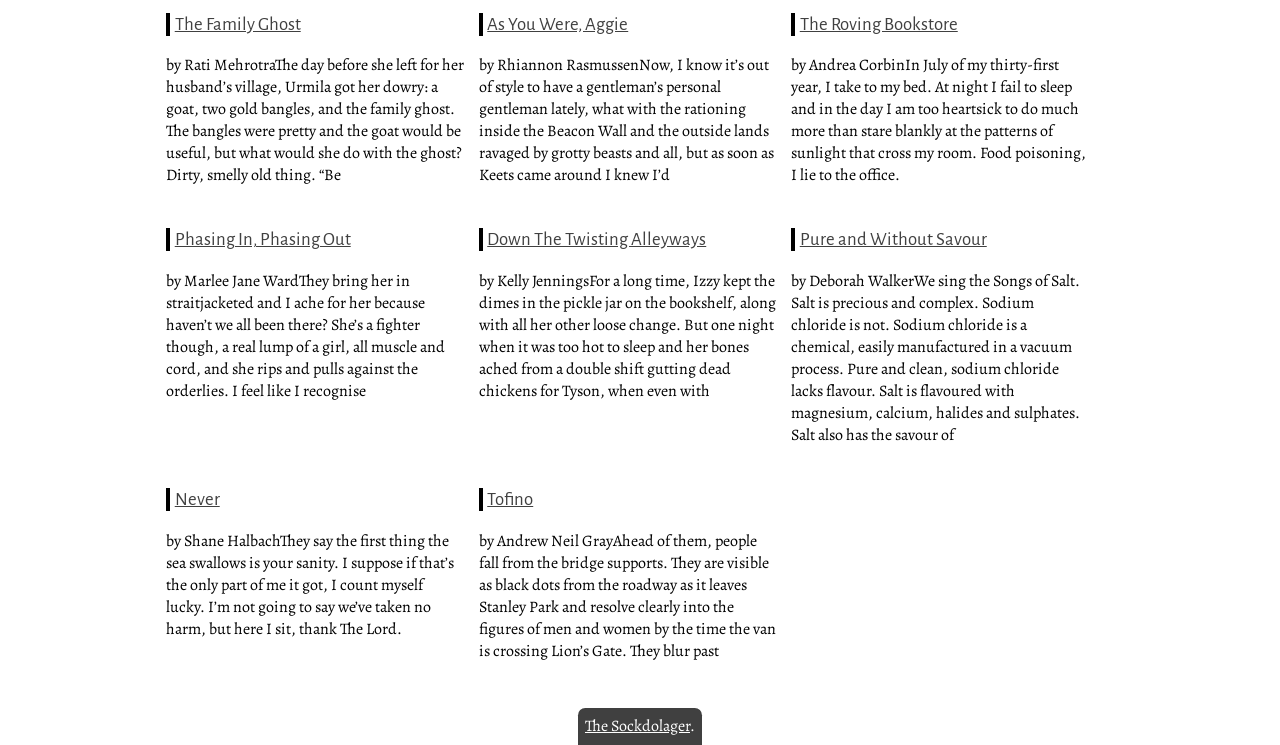Determine the bounding box coordinates for the UI element with the following description: "The Family Ghost". The coordinates should be four float numbers between 0 and 1, represented as [left, top, right, bottom].

[0.136, 0.02, 0.235, 0.045]